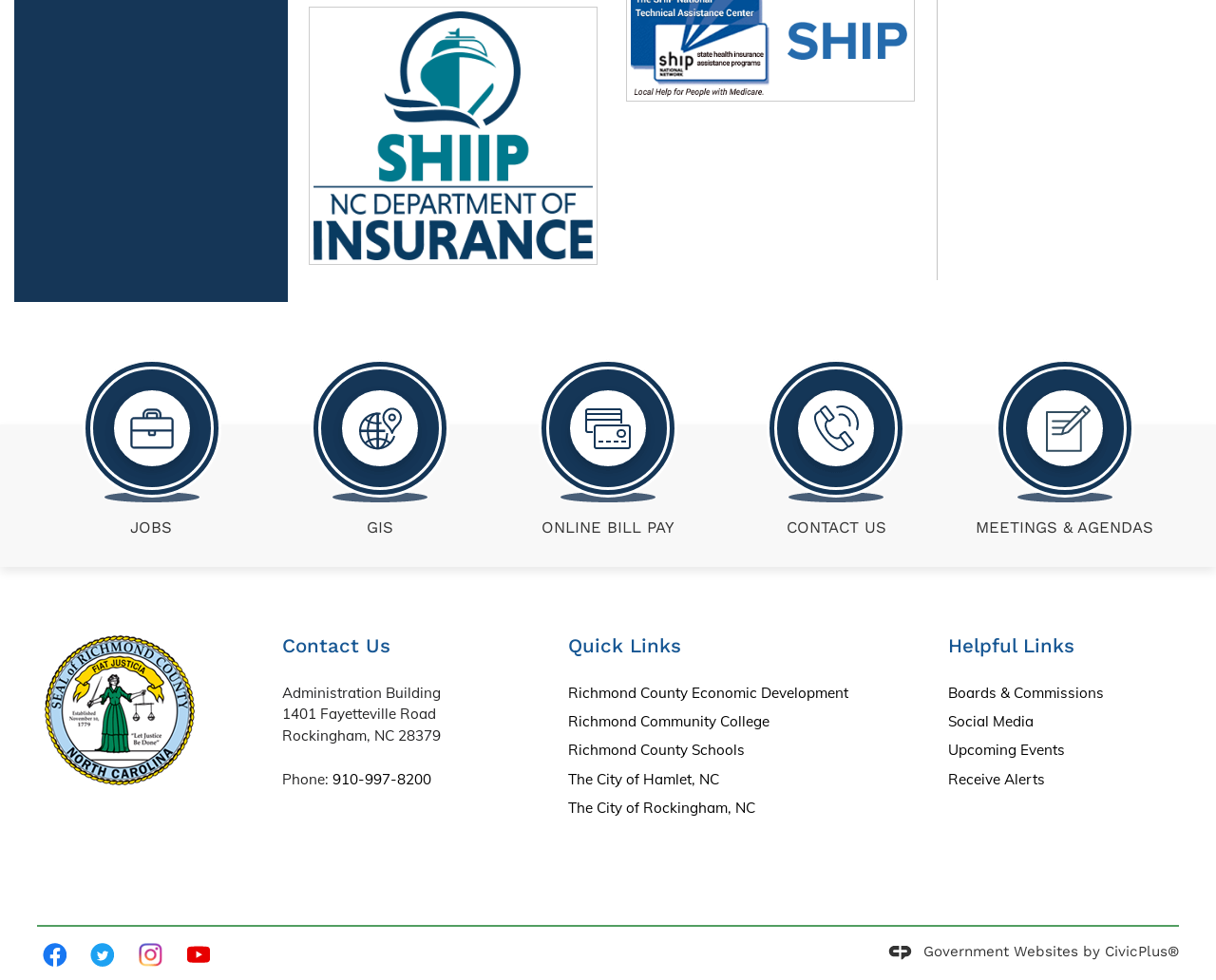Respond to the question below with a single word or phrase:
What is the phone number of the administration building?

910-997-8200